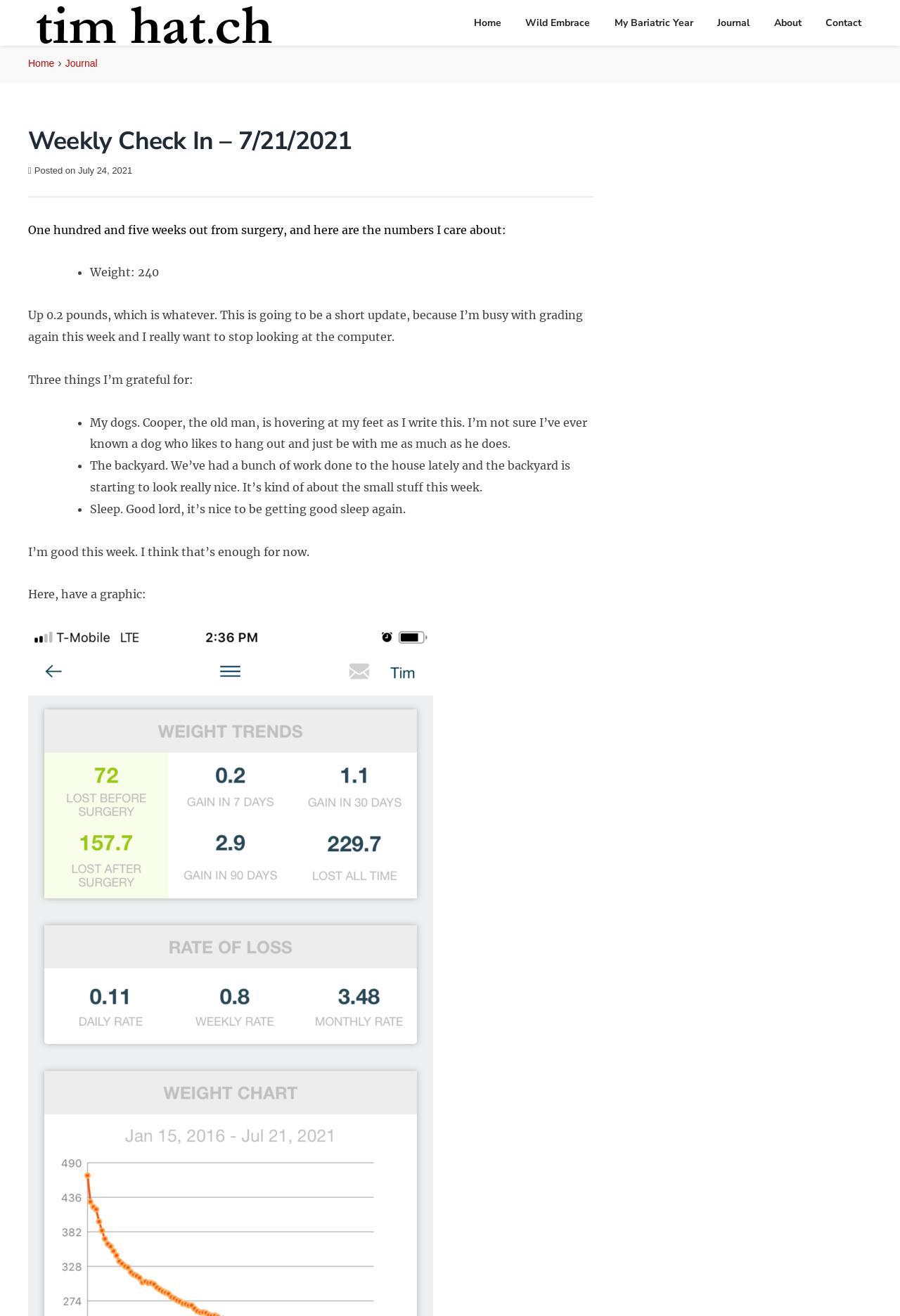Determine the bounding box coordinates for the UI element with the following description: "July 24, 2021July 24, 2021". The coordinates should be four float numbers between 0 and 1, represented as [left, top, right, bottom].

[0.087, 0.125, 0.147, 0.133]